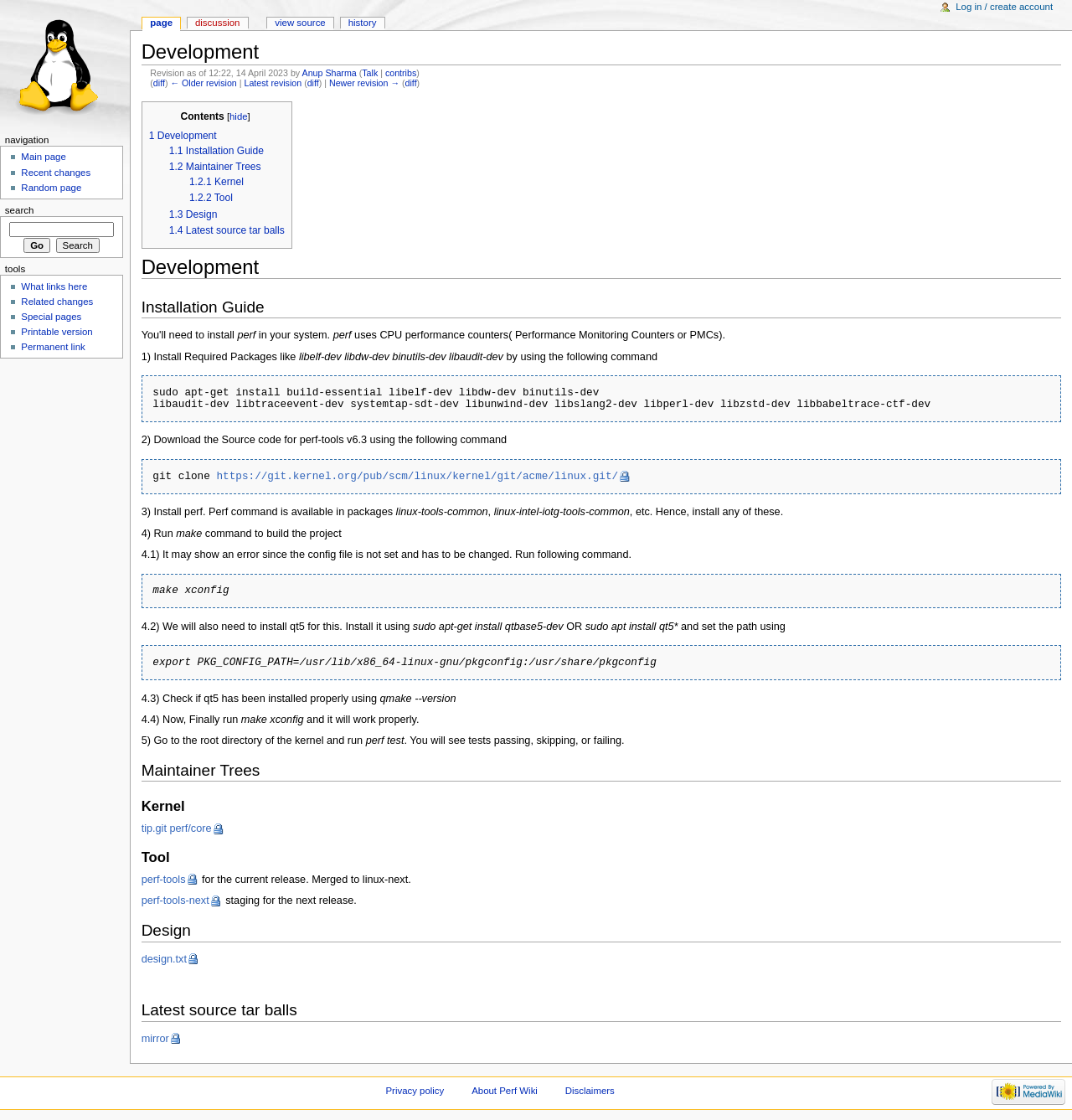Can you determine the bounding box coordinates of the area that needs to be clicked to fulfill the following instruction: "View 'Latest revision'"?

[0.228, 0.07, 0.281, 0.079]